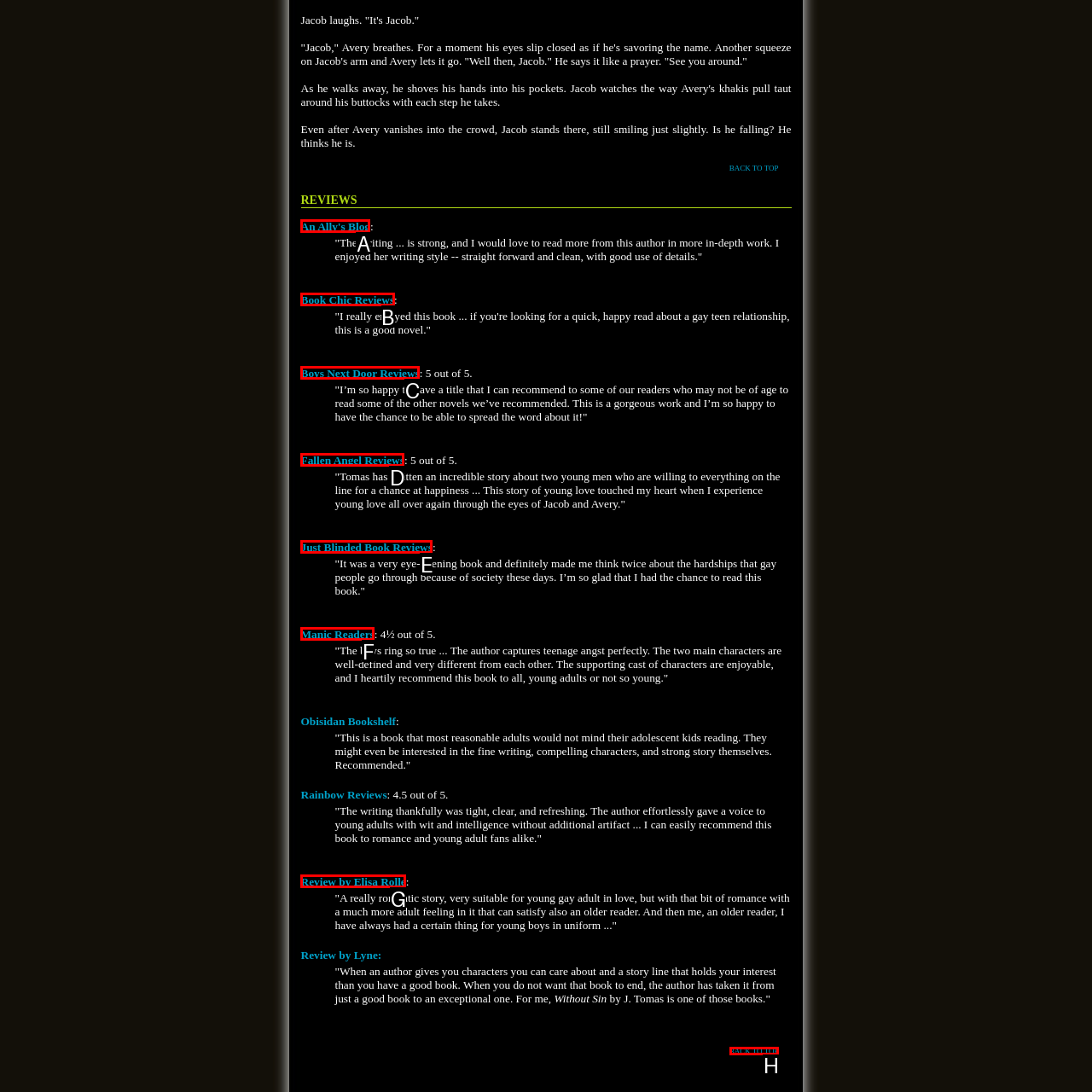Select the appropriate letter to fulfill the given instruction: Click on 'BACK TO TOP' at the bottom
Provide the letter of the correct option directly.

H